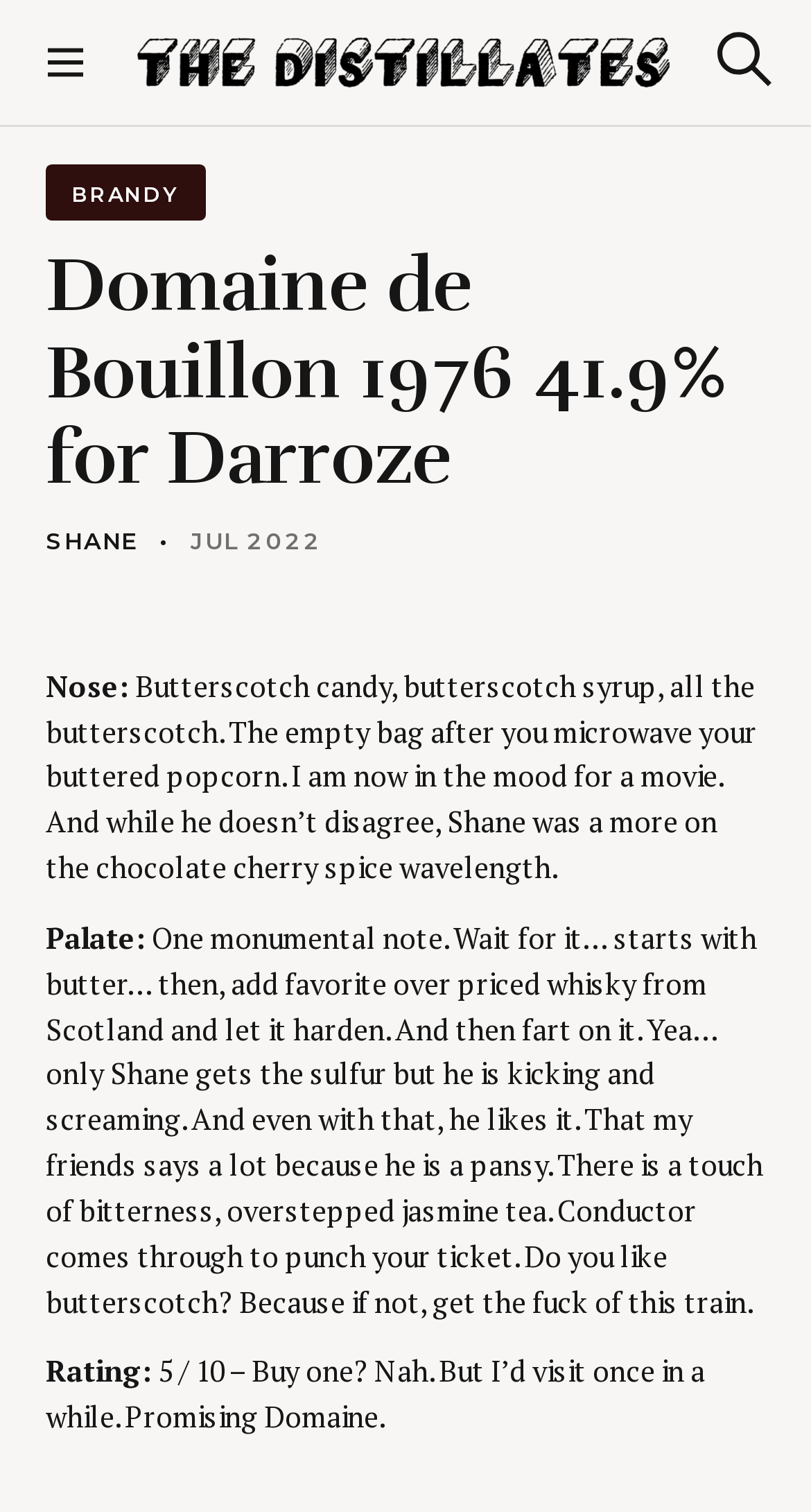Please find the main title text of this webpage.

Domaine de Bouillon 1976 41.9% for Darroze